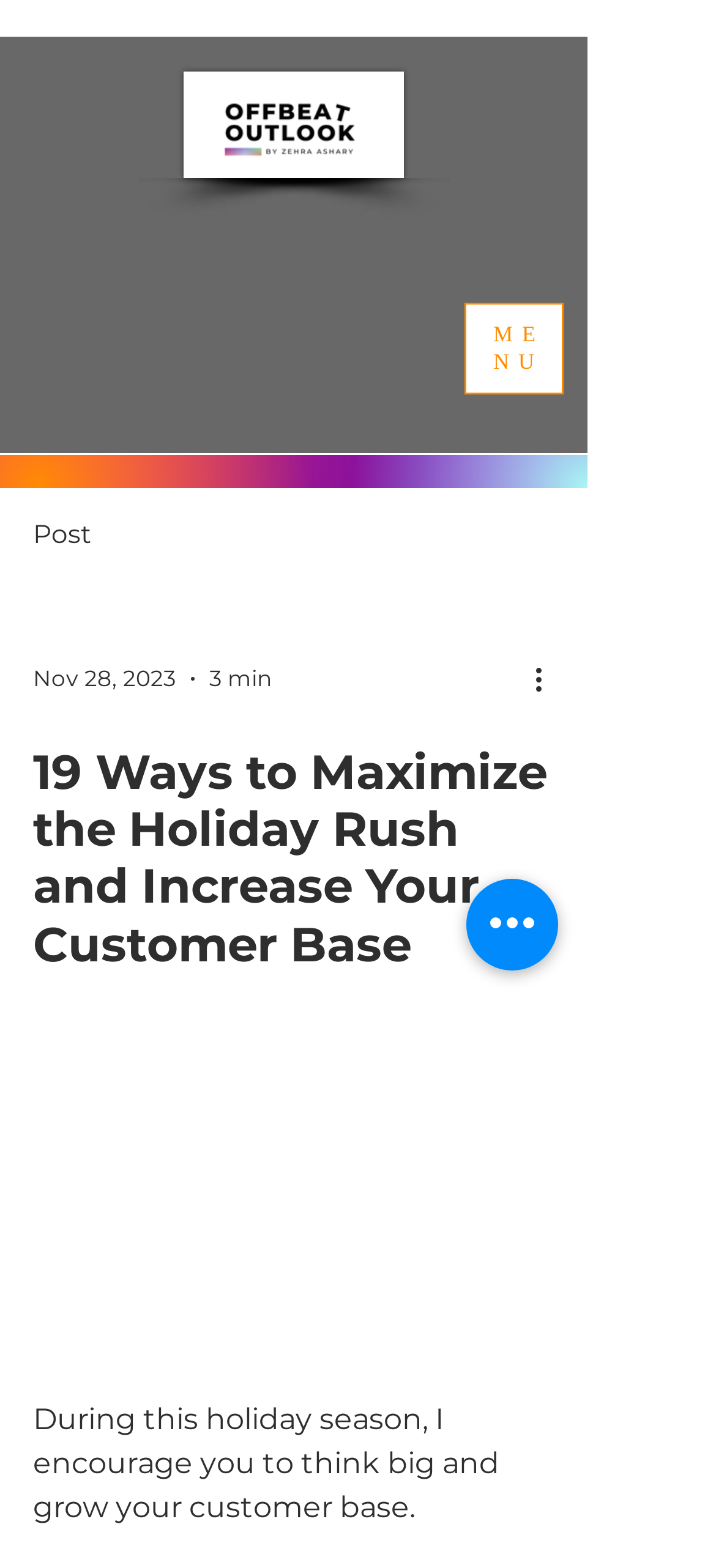What is the logo image filename?
Look at the image and construct a detailed response to the question.

The logo image is located at the top-left corner of the webpage, and its filename is 'Offbeatoutlook color.png'.